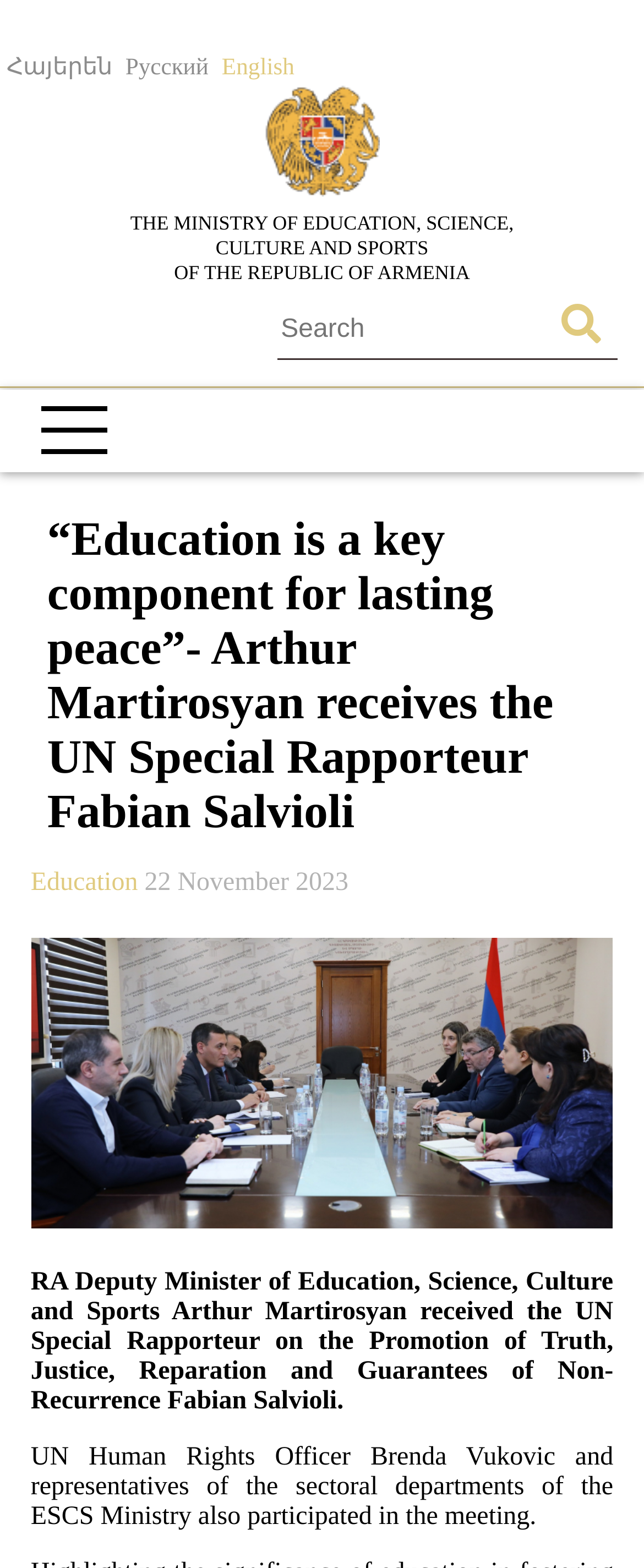Who received the UN Special Rapporteur?
Using the details from the image, give an elaborate explanation to answer the question.

I found the information in the main text of the webpage, which states that 'RA Deputy Minister of Education, Science, Culture and Sports Arthur Martirosyan received the UN Special Rapporteur on the Promotion of Truth, Justice, Reparation and Guarantees of Non-Recurrence Fabian Salvioli.' This suggests that Arthur Martirosyan, the Deputy Minister of Education, Science, Culture and Sports, received the UN Special Rapporteur.